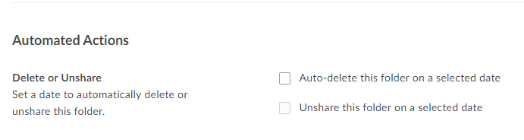Describe every aspect of the image in depth.

The image depicts a section titled "Automated Actions," which provides users with options to manage the lifecycle of a folder within a digital storage system. The options available include:

1. **Auto-delete this folder on a selected date**: A checkbox allowing users to set a specific date for the folder to be automatically deleted.
2. **Unshare this folder on a selected date**: A checkbox for users to specify a date when the folder will no longer be shared with others.

This functionality is designed to help users automate folder management, enhancing organization and ensuring timely removal or unsharing of files. The interface clearly labels the purpose of these actions, making it user-friendly for efficient folder control.